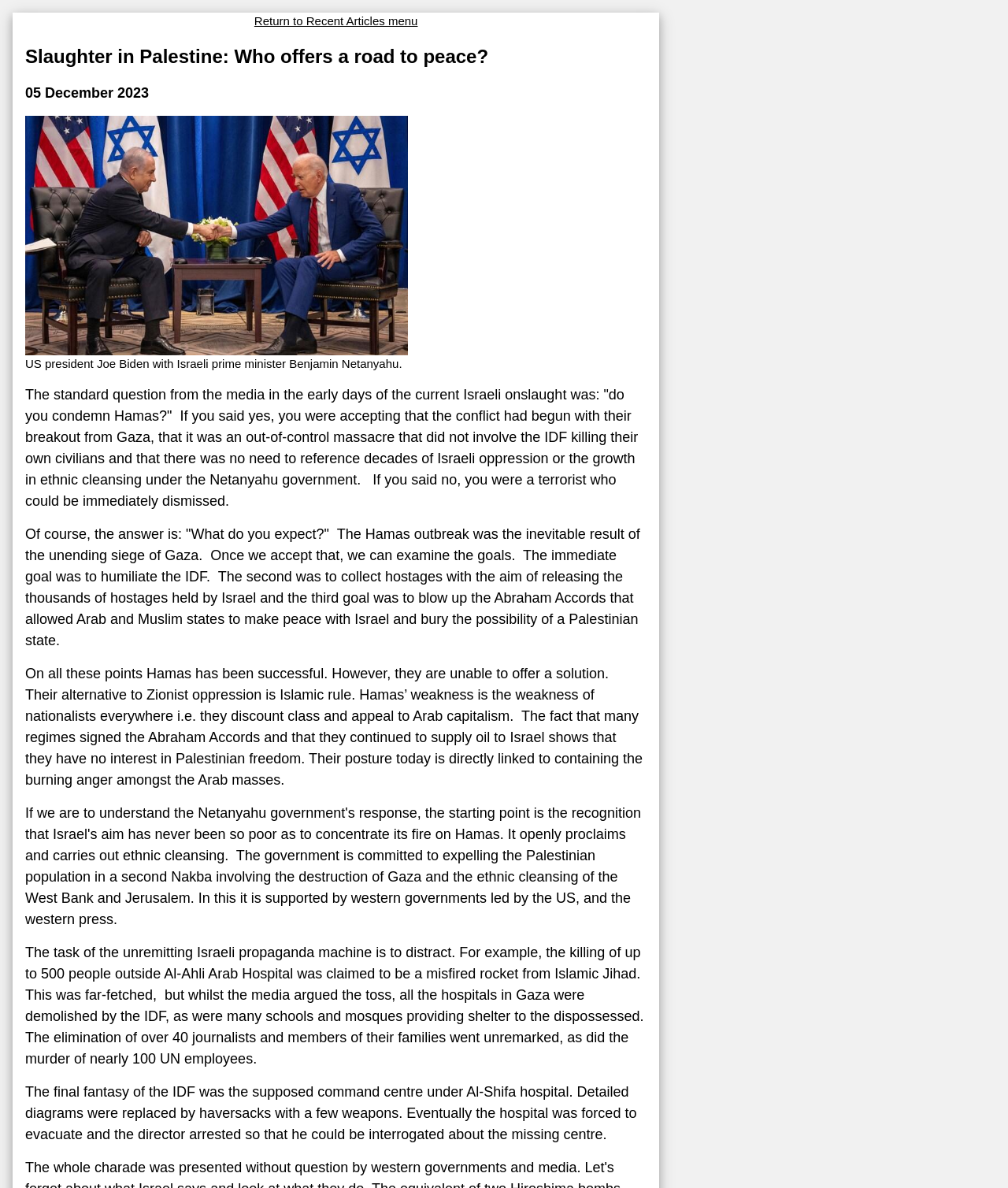Please respond in a single word or phrase: 
What is the date of the article?

05 December 2023